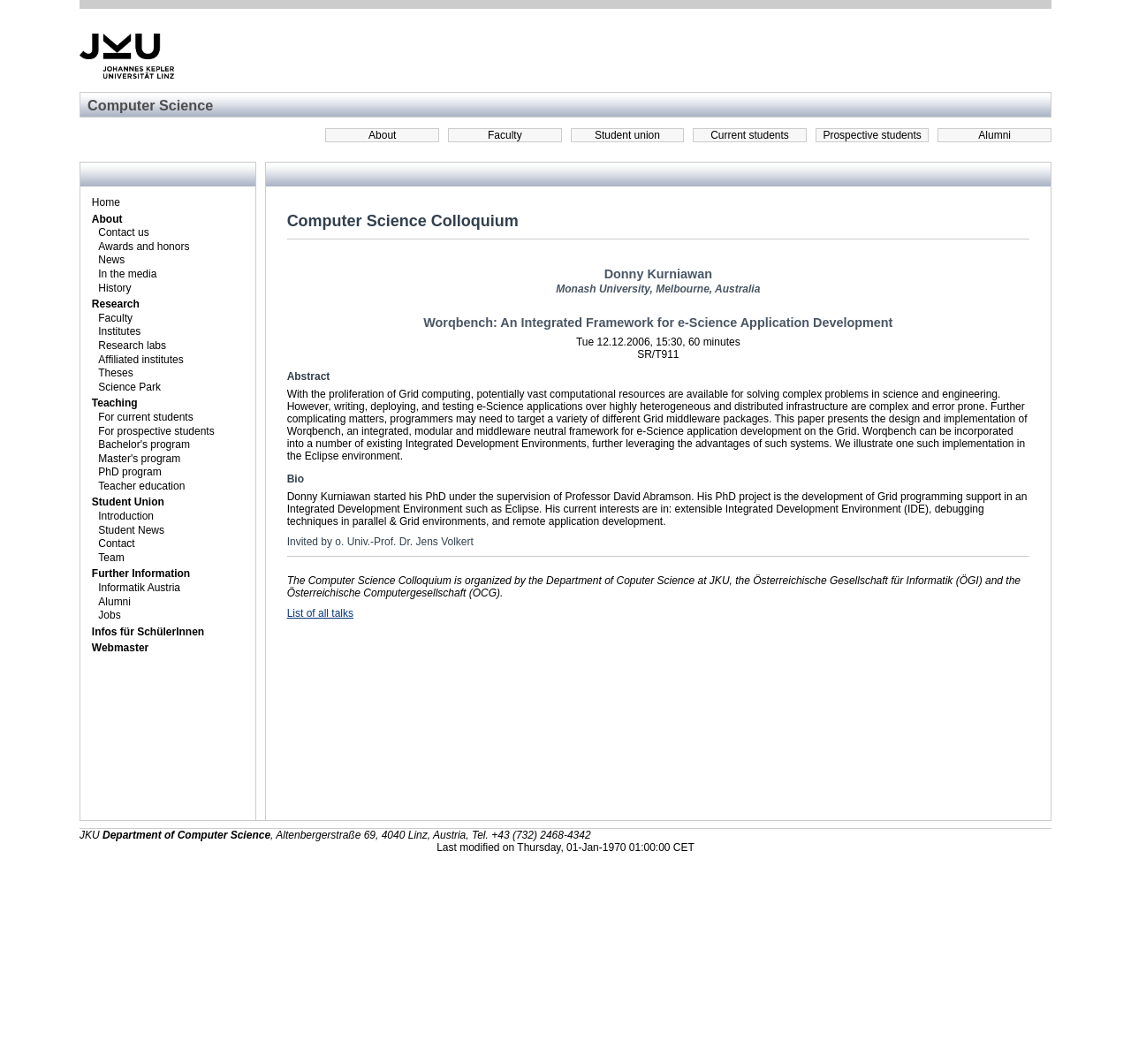Show me the bounding box coordinates of the clickable region to achieve the task as per the instruction: "Read the abstract of the colloquium".

[0.254, 0.346, 0.91, 0.362]